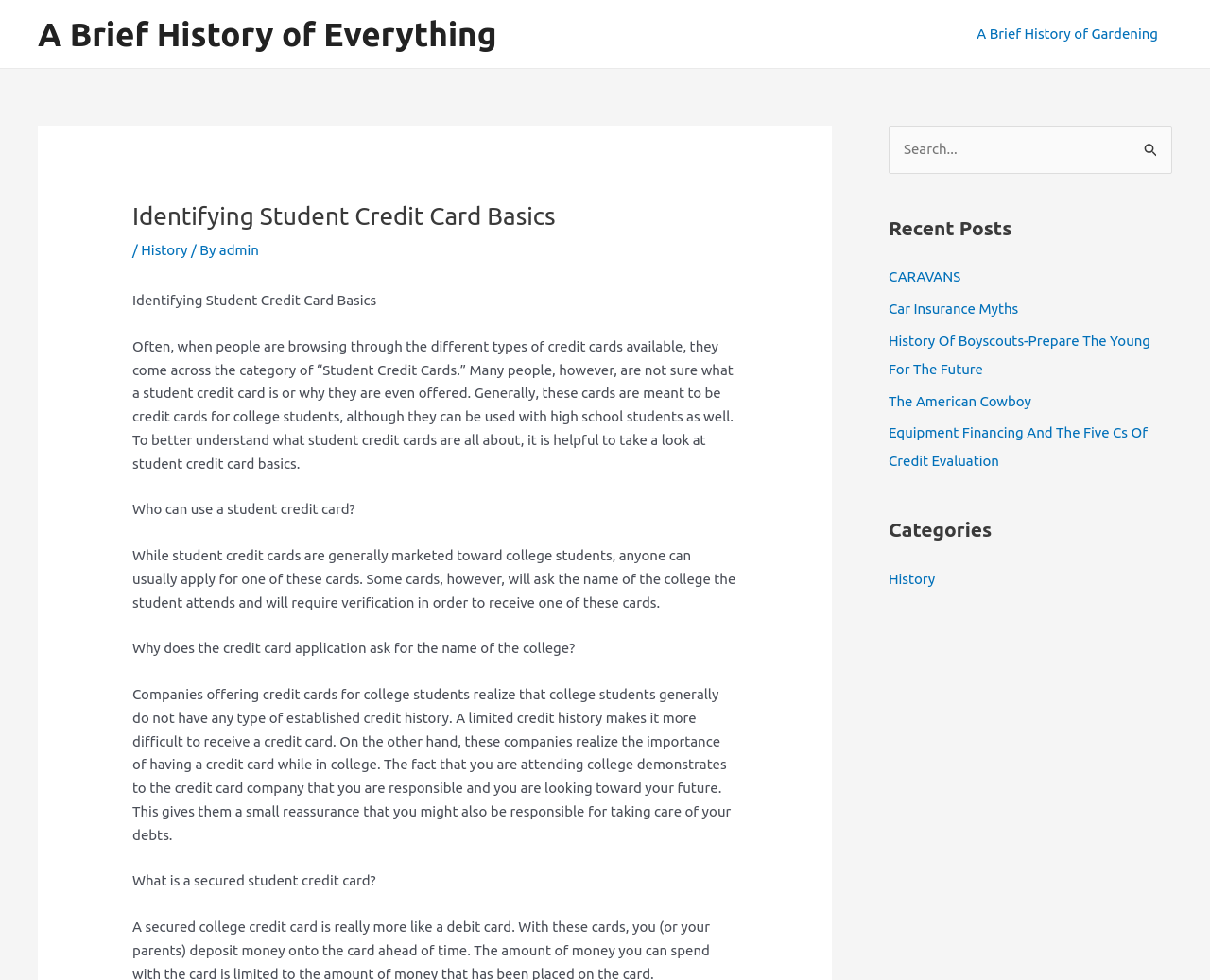How many recent posts are listed on this webpage?
Answer the question with a single word or phrase by looking at the picture.

5